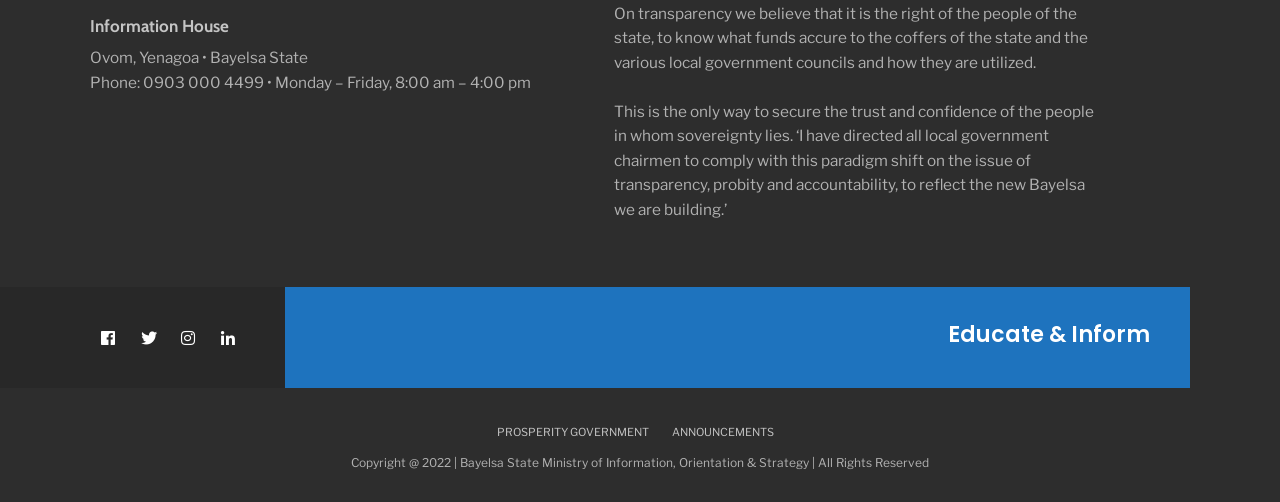Using the description: "Prosperity Government", determine the UI element's bounding box coordinates. Ensure the coordinates are in the format of four float numbers between 0 and 1, i.e., [left, top, right, bottom].

[0.388, 0.836, 0.514, 0.884]